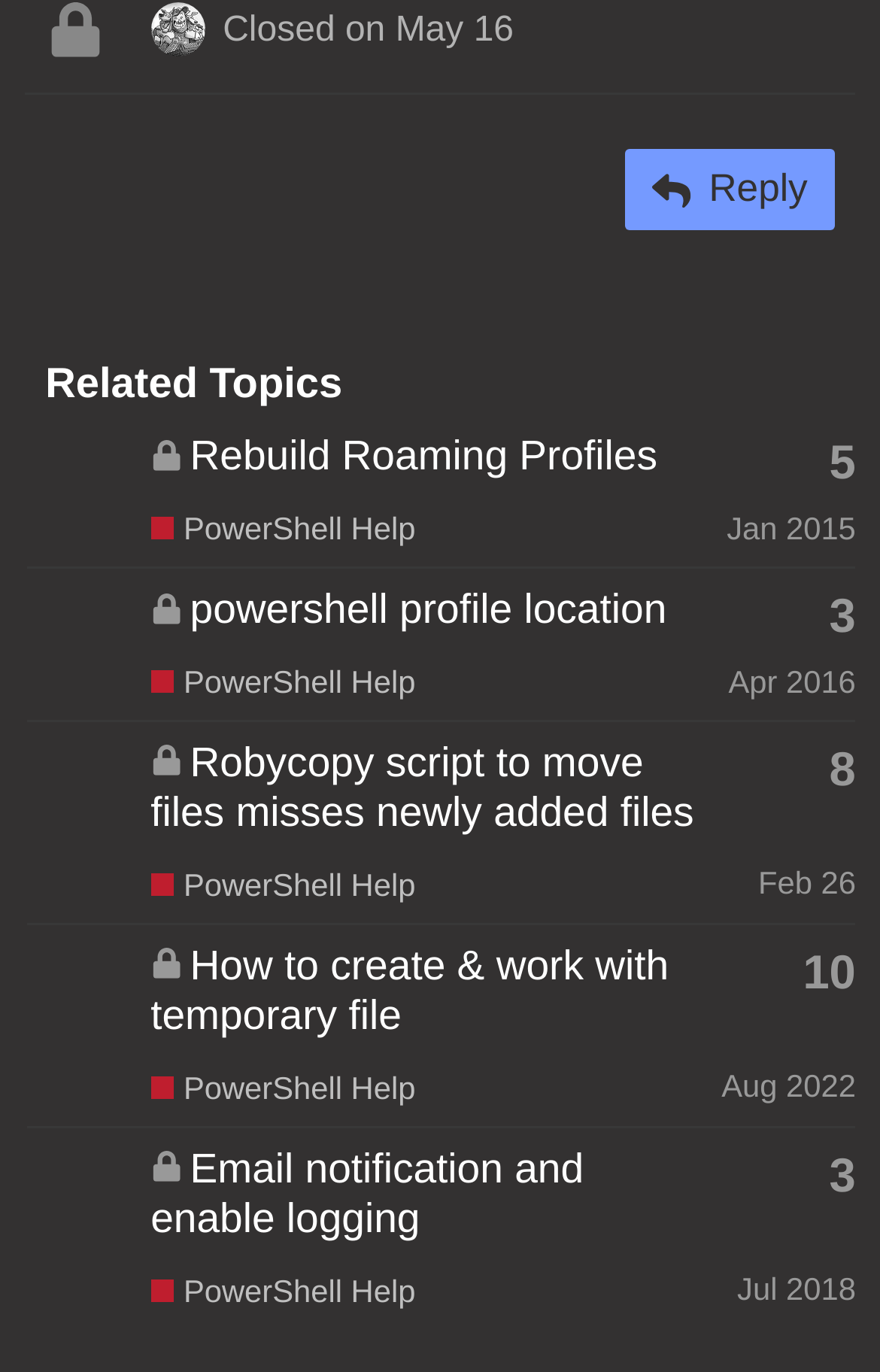Determine the bounding box coordinates of the section to be clicked to follow the instruction: "view products". The coordinates should be given as four float numbers between 0 and 1, formatted as [left, top, right, bottom].

None